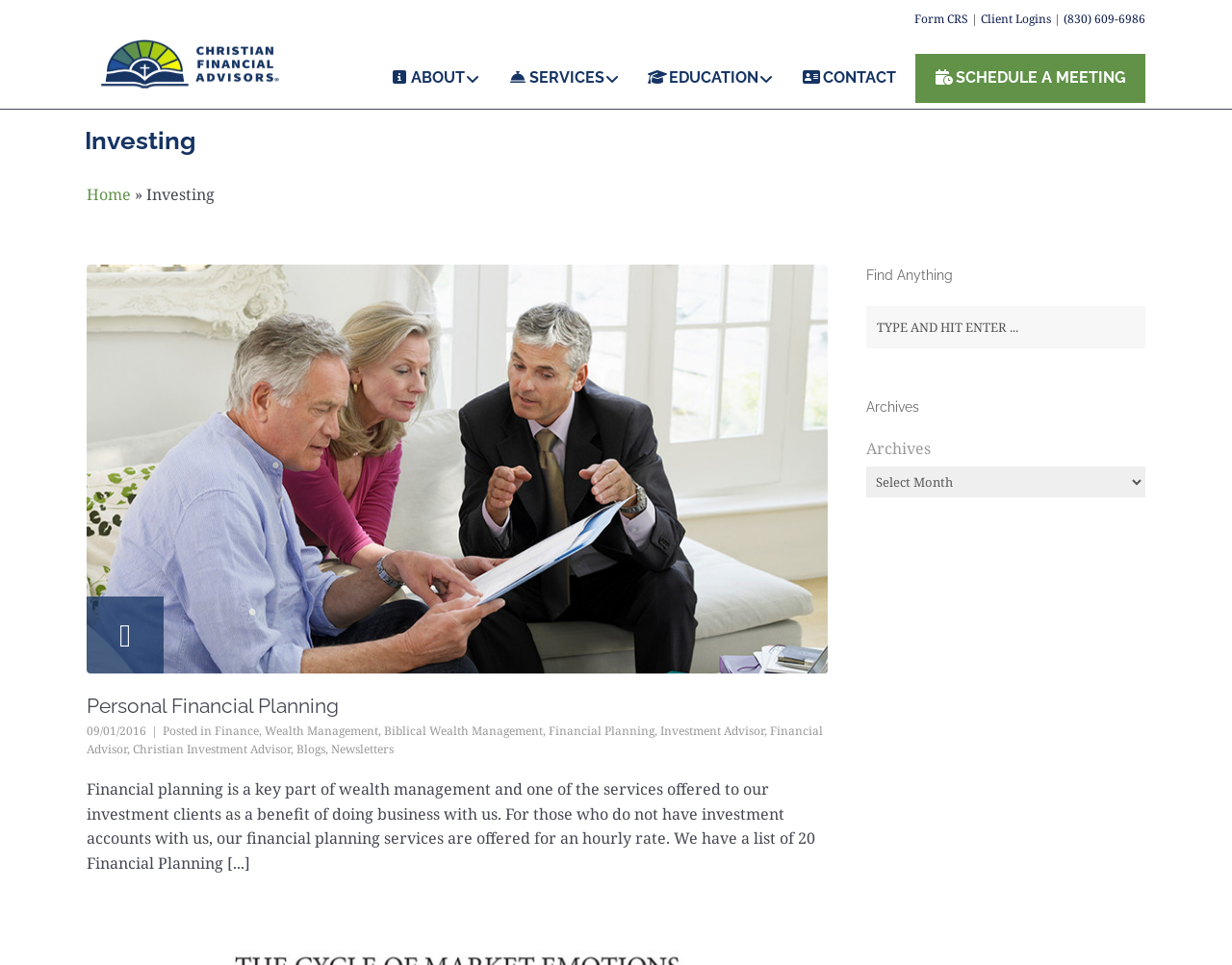Locate the UI element described by Biblical Wealth Management and provide its bounding box coordinates. Use the format (top-left x, top-left y, bottom-right x, bottom-right y) with all values as floating point numbers between 0 and 1.

[0.312, 0.748, 0.441, 0.765]